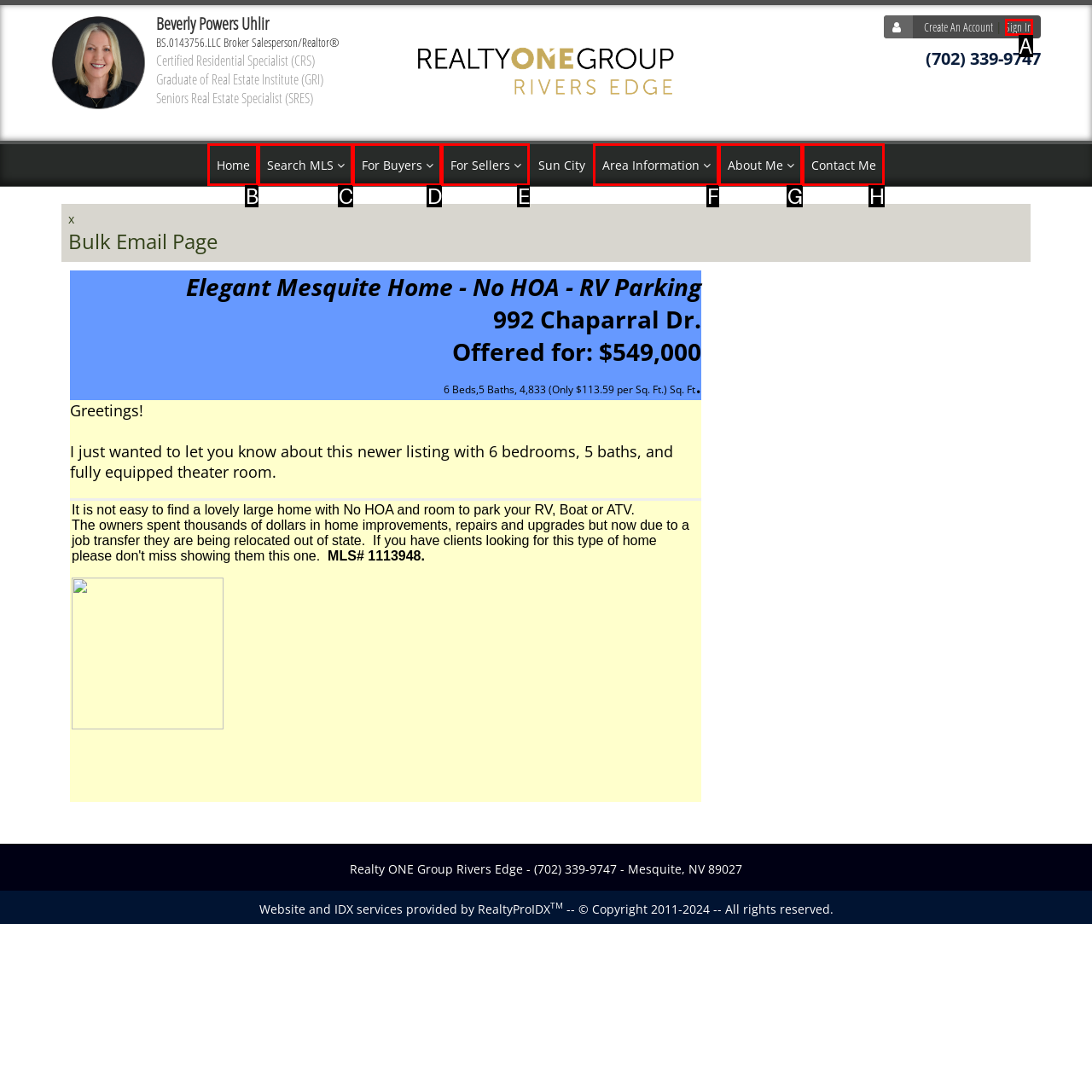Determine which HTML element corresponds to the description: For Sellers. Provide the letter of the correct option.

E